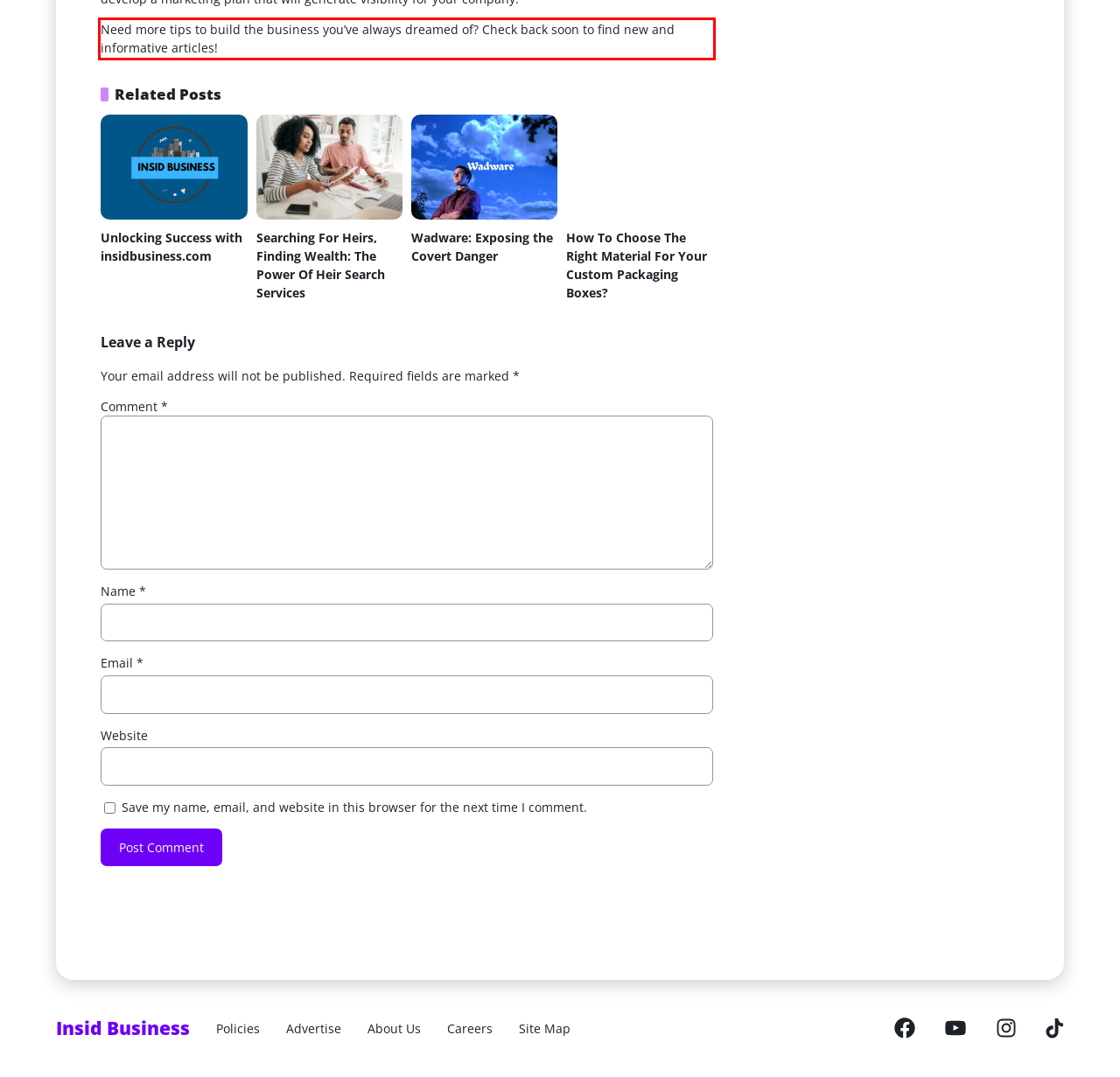From the provided screenshot, extract the text content that is enclosed within the red bounding box.

Need more tips to build the business you’ve always dreamed of? Check back soon to find new and informative articles!